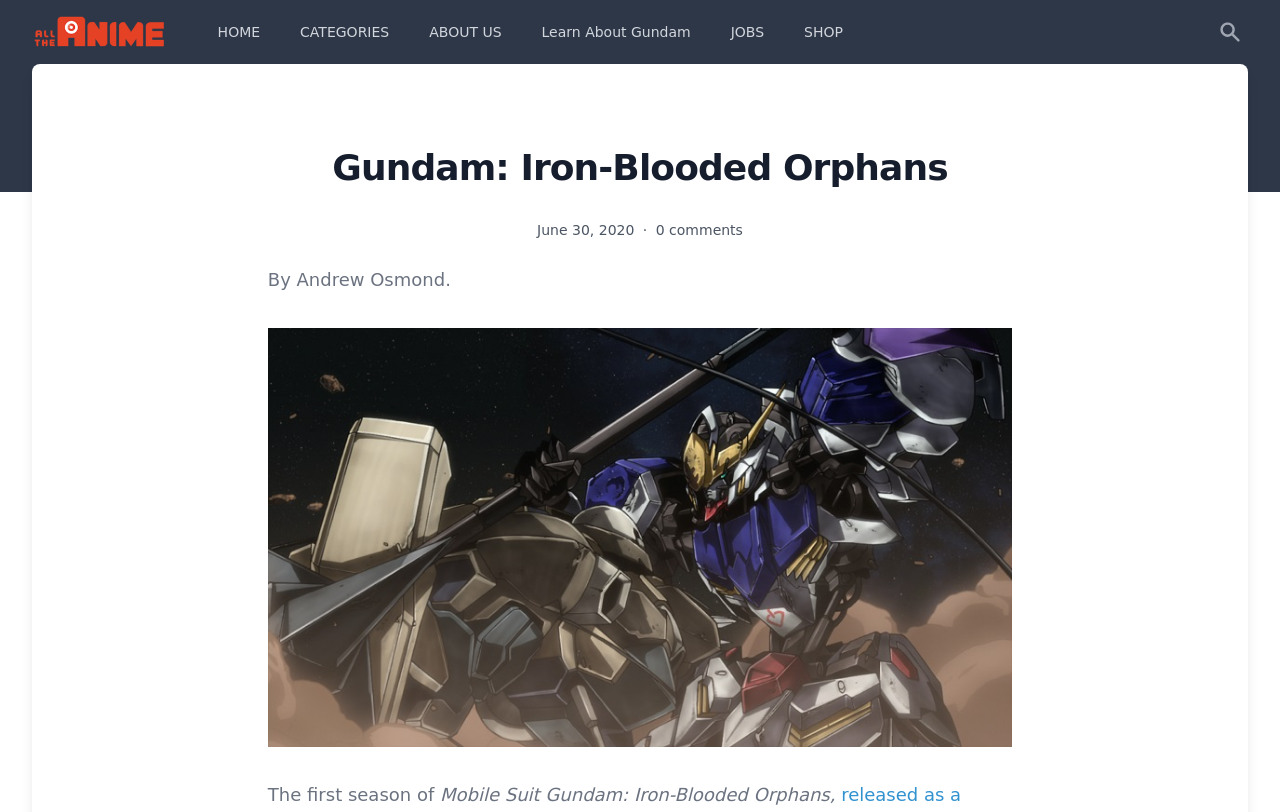Kindly respond to the following question with a single word or a brief phrase: 
What is the date of the article?

June 30, 2020